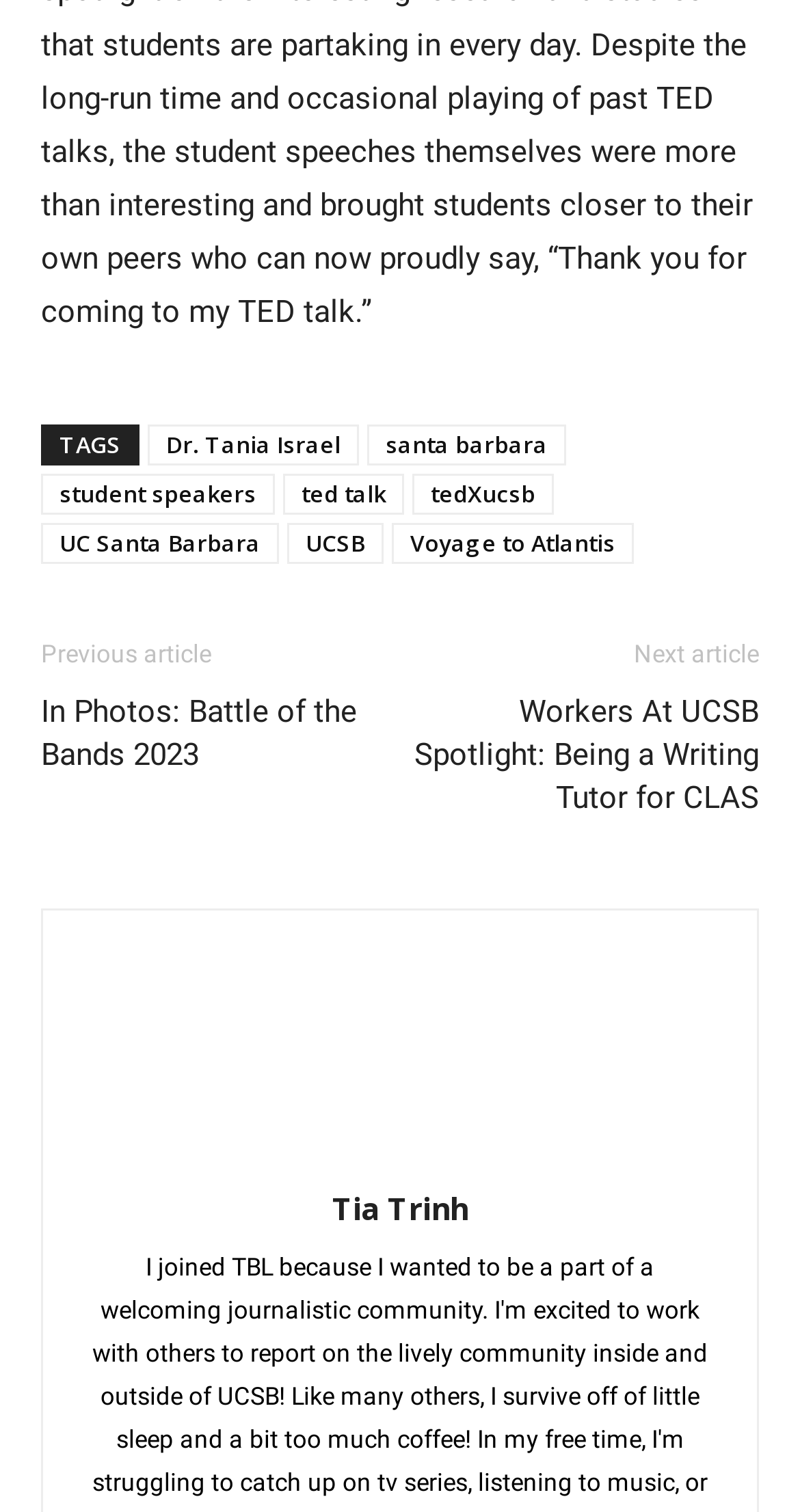From the image, can you give a detailed response to the question below:
What is the topic of the previous article?

The answer can be found by looking at the link element with the text 'In Photos: Battle of the Bands 2023' which is located near the middle of the webpage, indicating that it is a previous article related to the current content.